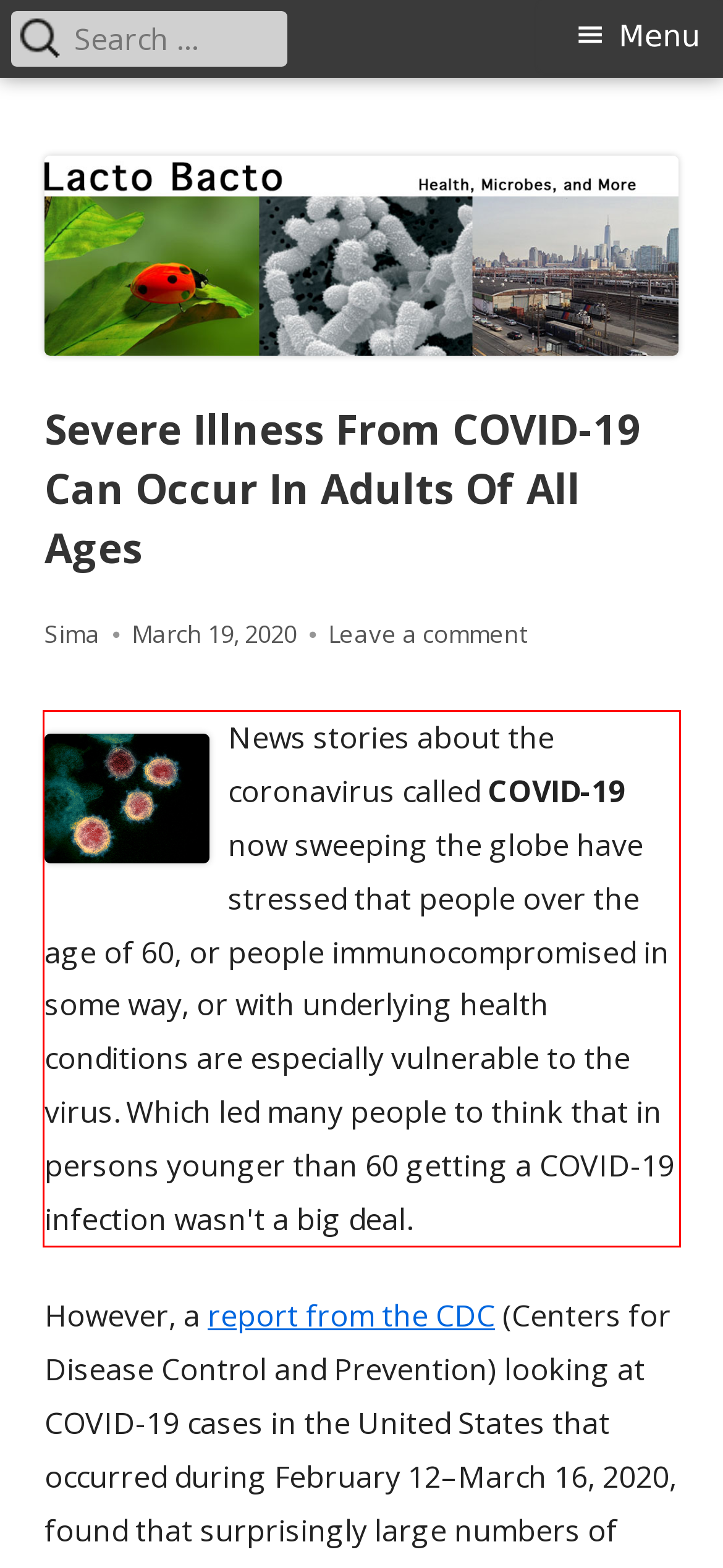From the screenshot of the webpage, locate the red bounding box and extract the text contained within that area.

News stories about the coronavirus called COVID-19 now sweeping the globe have stressed that people over the age of 60, or people immunocompromised in some way, or with underlying health conditions are especially vulnerable to the virus. Which led many people to think that in persons younger than 60 getting a COVID-19 infection wasn't a big deal.